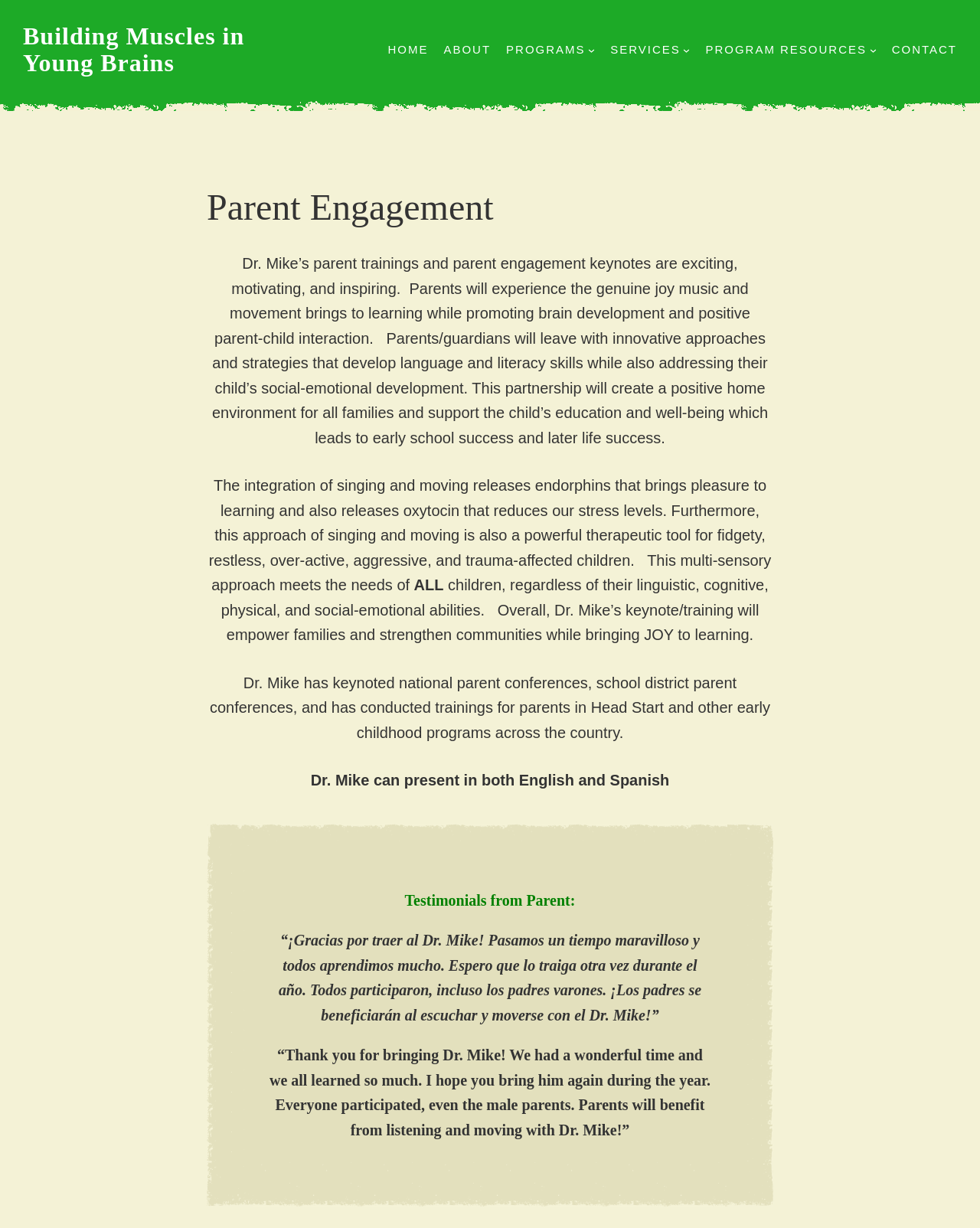In how many languages can Dr. Mike present?
From the image, respond using a single word or phrase.

2